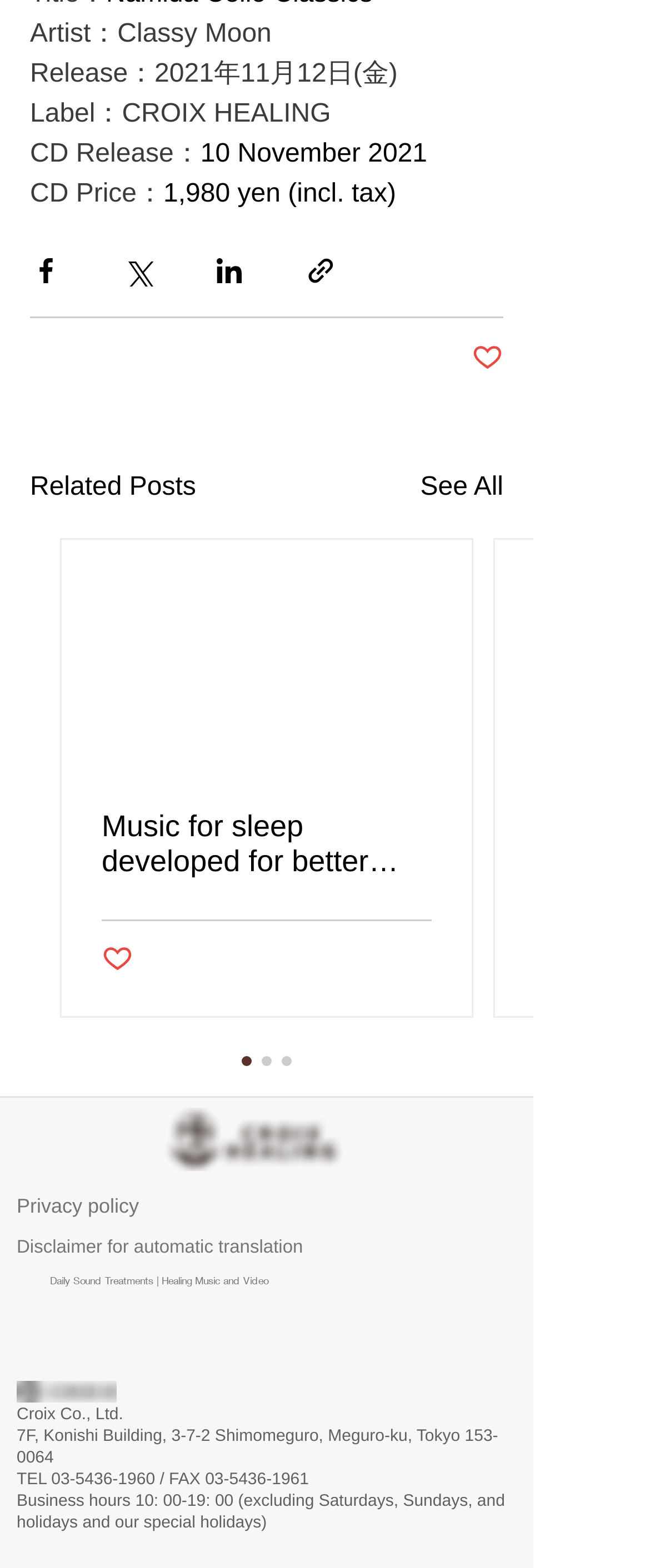What is the business hours of Croix Co., Ltd.?
Ensure your answer is thorough and detailed.

The answer can be found in the StaticText element with the text 'Business hours 10: 00-19: 00 (excluding Saturdays, Sundays, and holidays and our special holidays)' at the bottom of the webpage, which indicates the business hours of Croix Co., Ltd.